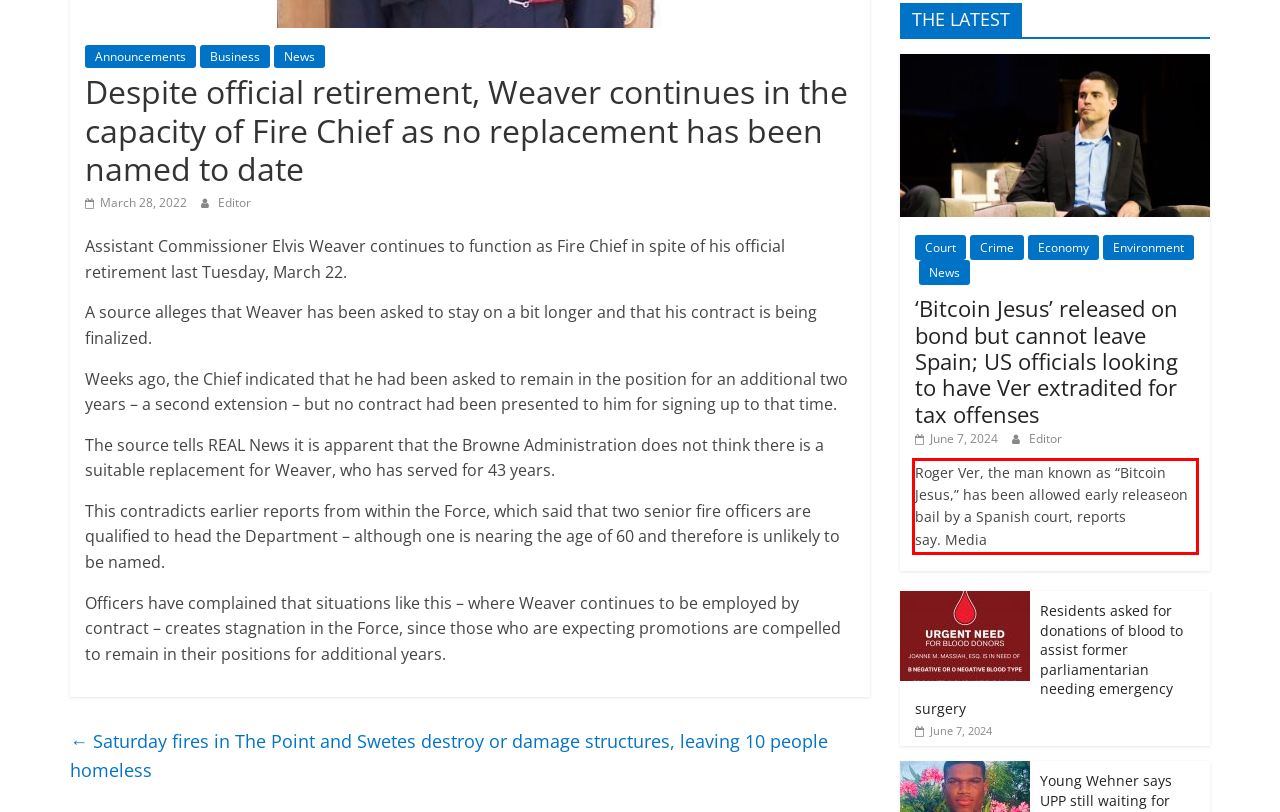Using the provided screenshot of a webpage, recognize and generate the text found within the red rectangle bounding box.

Roger Ver, the man known as “Bitcoin Jesus,” has been allowed early releaseon bail by a Spanish court, reports say. Media